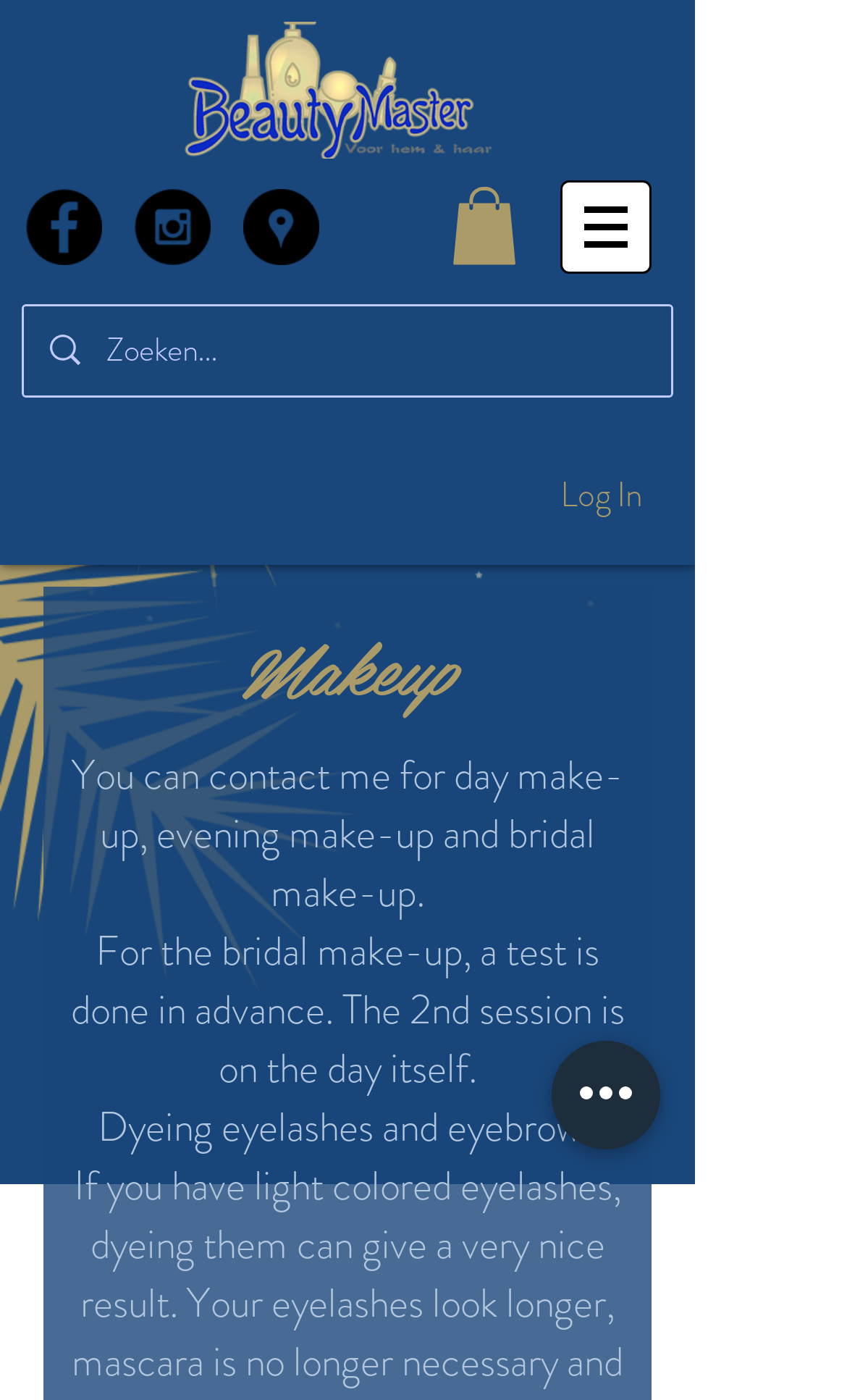Consider the image and give a detailed and elaborate answer to the question: 
What is the position of the search bar on the webpage?

By analyzing the bounding box coordinates, I can determine that the search bar is located in the top-right corner of the webpage, with its y1 and y2 coordinates indicating a relatively high position on the page.